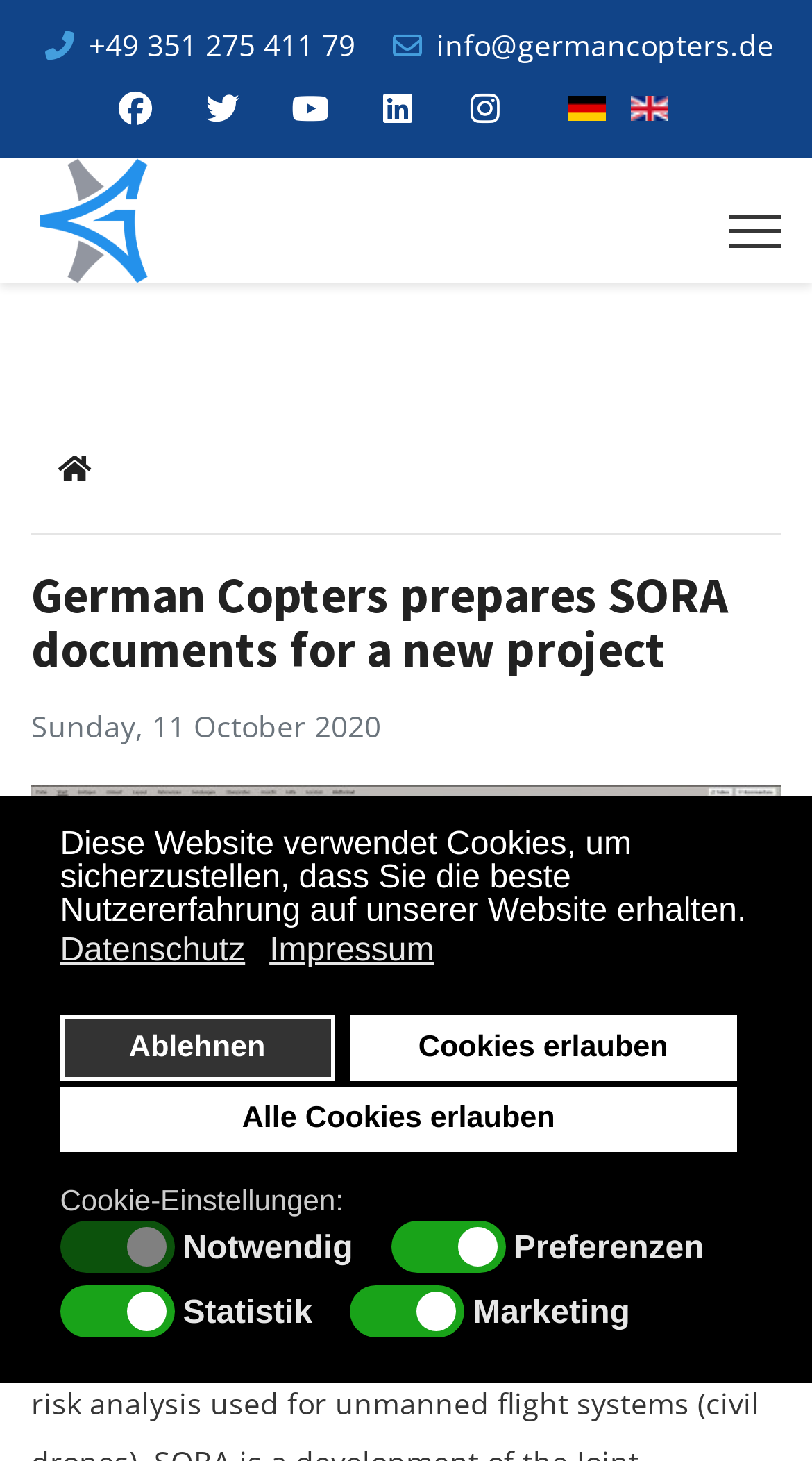Analyze the image and answer the question with as much detail as possible: 
What is the company name of the website?

I found the company name by looking at the link at the top of the page, which has the text 'German Copters DLS GmbH' and is accompanied by an image.